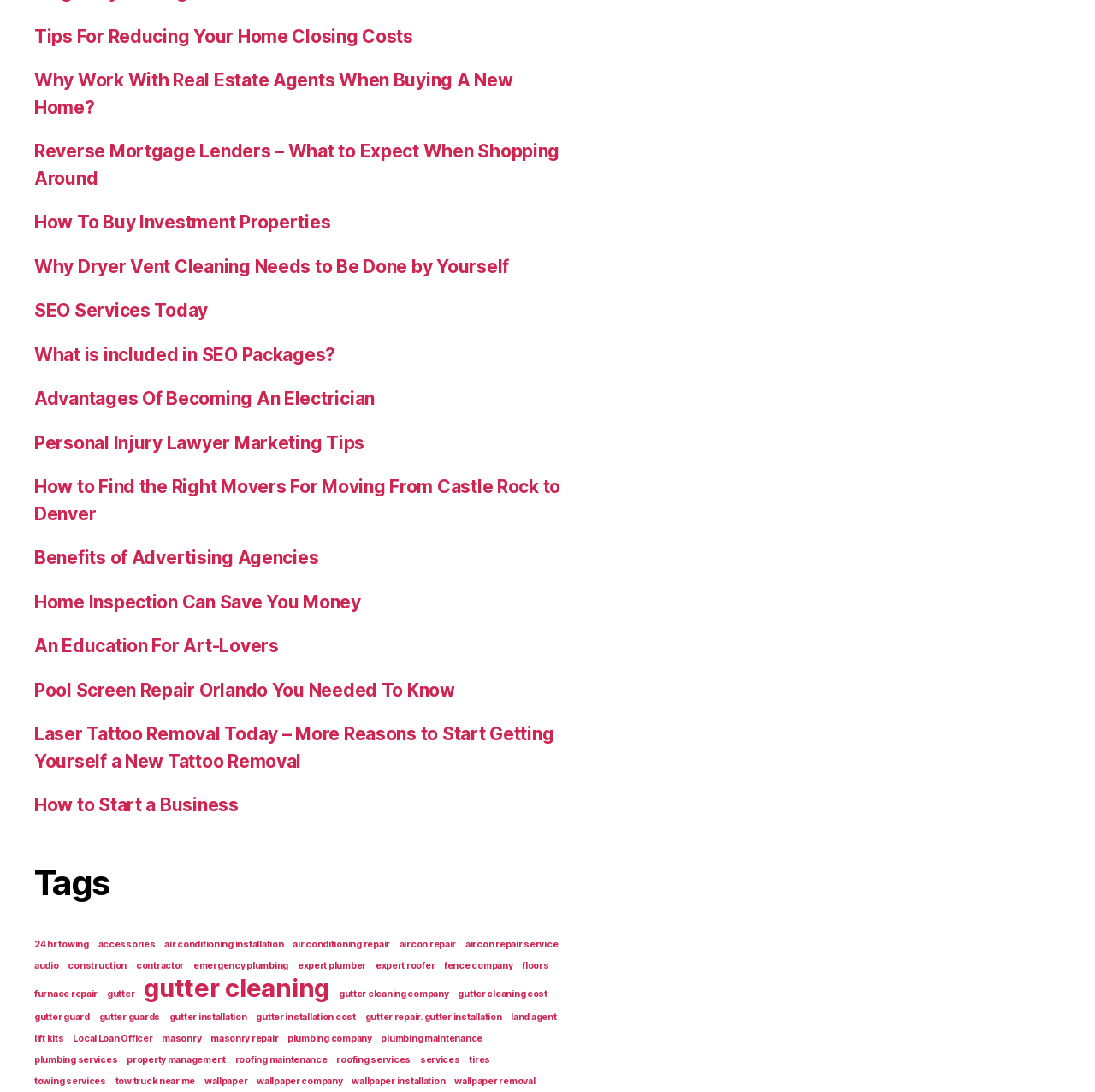Please locate the bounding box coordinates of the element that needs to be clicked to achieve the following instruction: "Learn about 'wallpaper installation'". The coordinates should be four float numbers between 0 and 1, i.e., [left, top, right, bottom].

[0.321, 0.985, 0.407, 0.995]